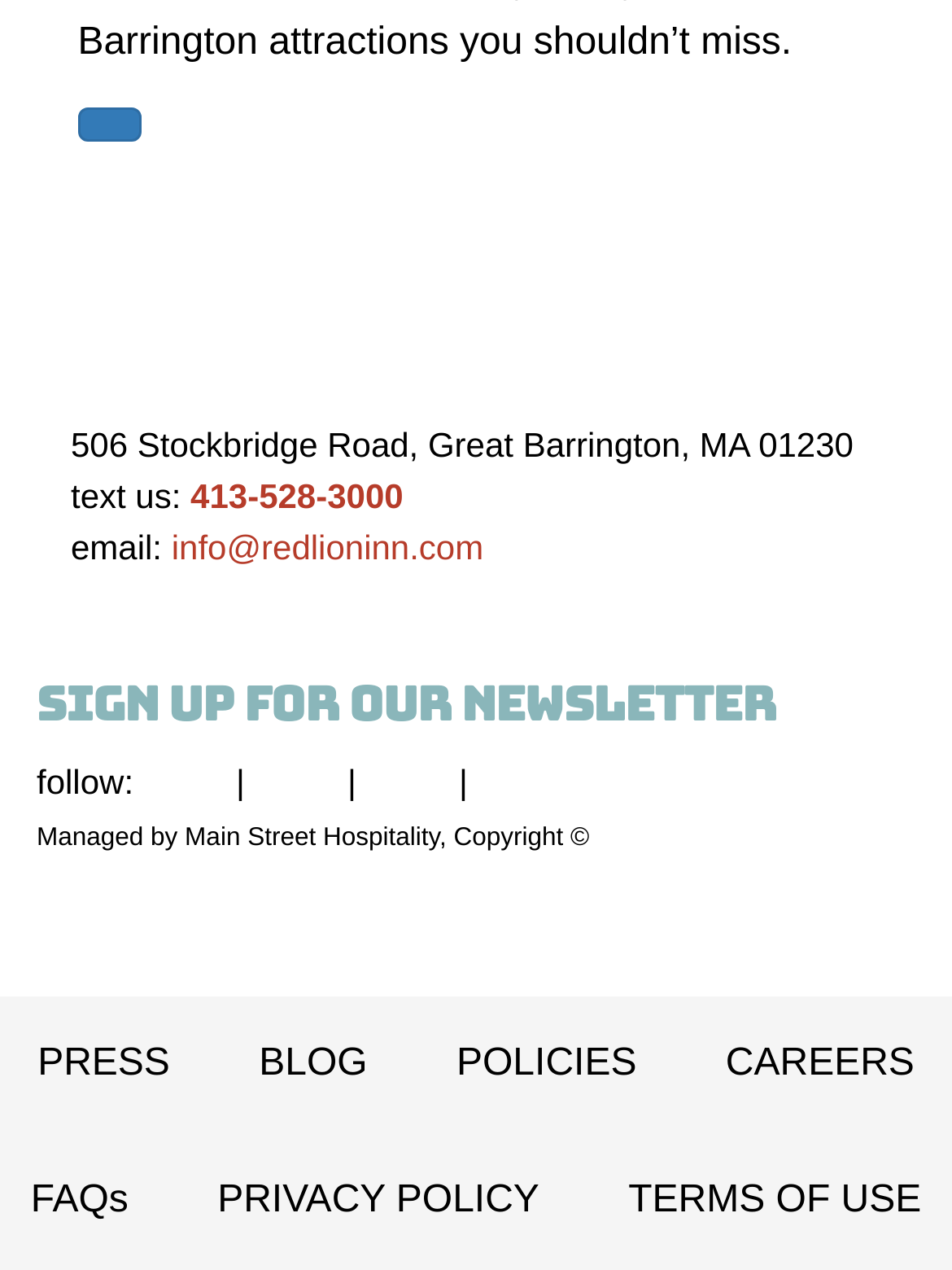Locate the bounding box coordinates of the area that needs to be clicked to fulfill the following instruction: "call the phone number". The coordinates should be in the format of four float numbers between 0 and 1, namely [left, top, right, bottom].

[0.2, 0.374, 0.424, 0.405]